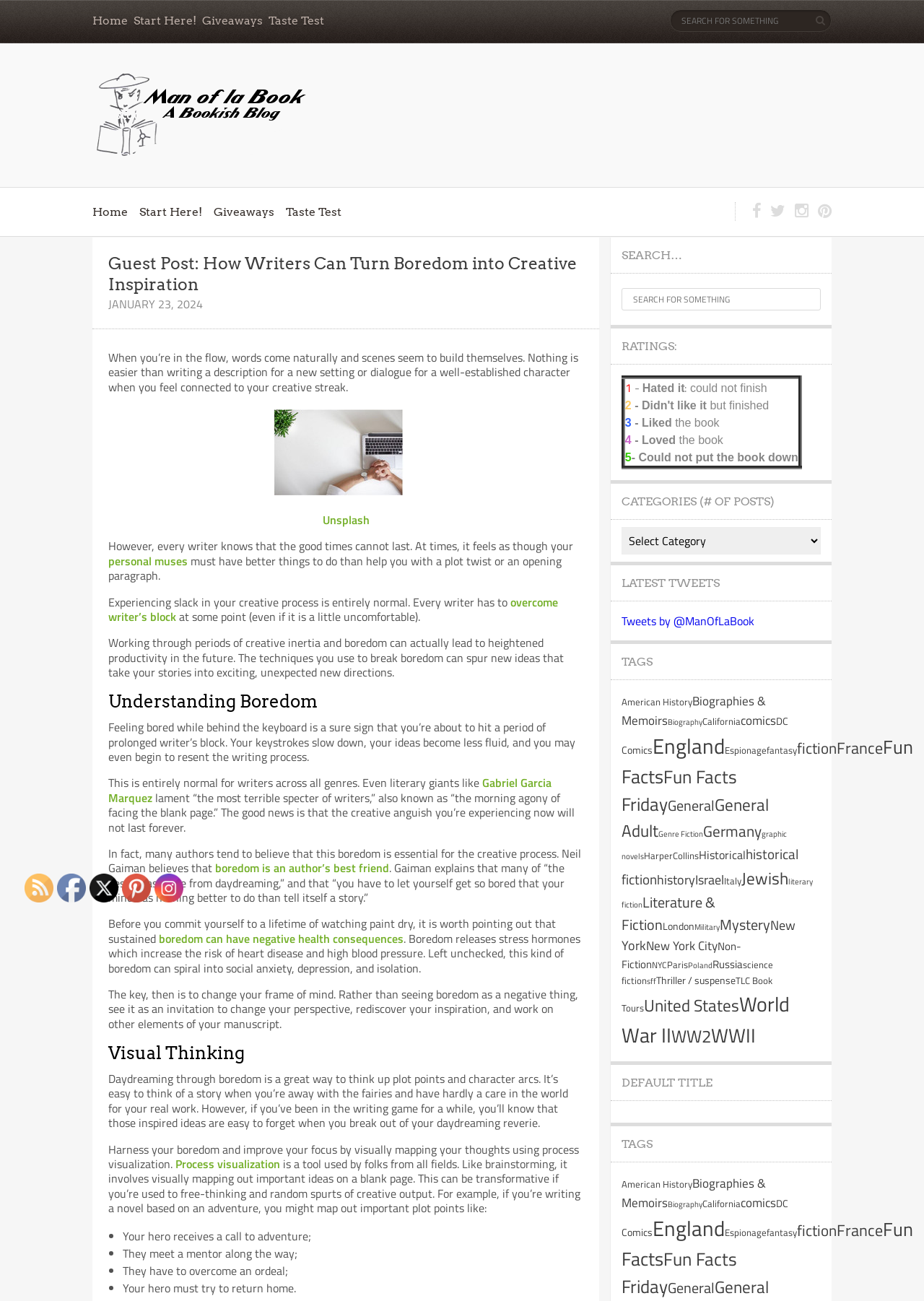What is the title of the blog post?
Provide a thorough and detailed answer to the question.

The title of the blog post can be found in the heading element with the text 'How Writers Can Turn Boredom into Creative Inspiration'.